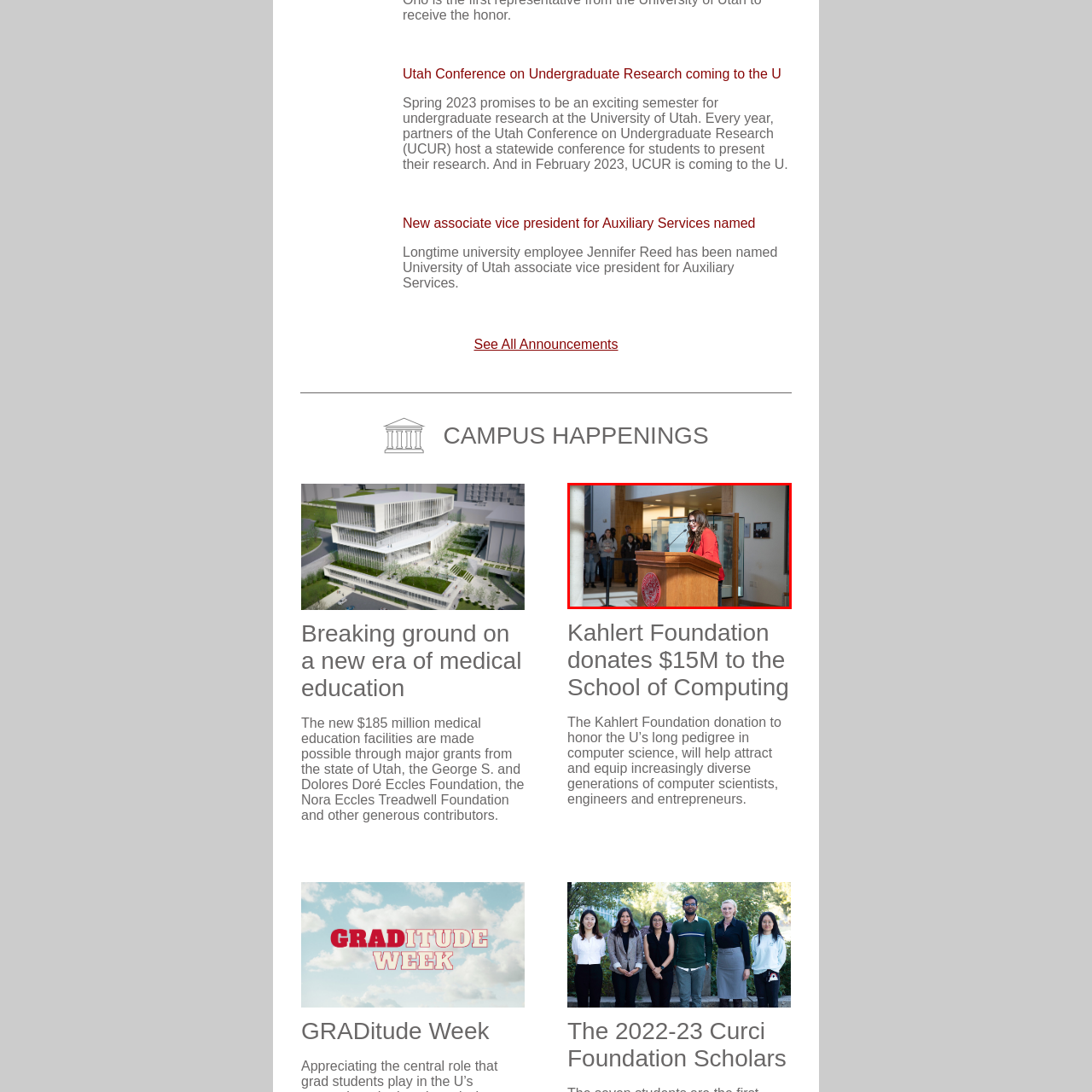What is behind the podium?
Direct your attention to the area of the image outlined in red and provide a detailed response based on the visual information available.

The background of the image includes glass display cases, which suggests that the event is taking place in a scholarly or exhibition space, possibly within a university.